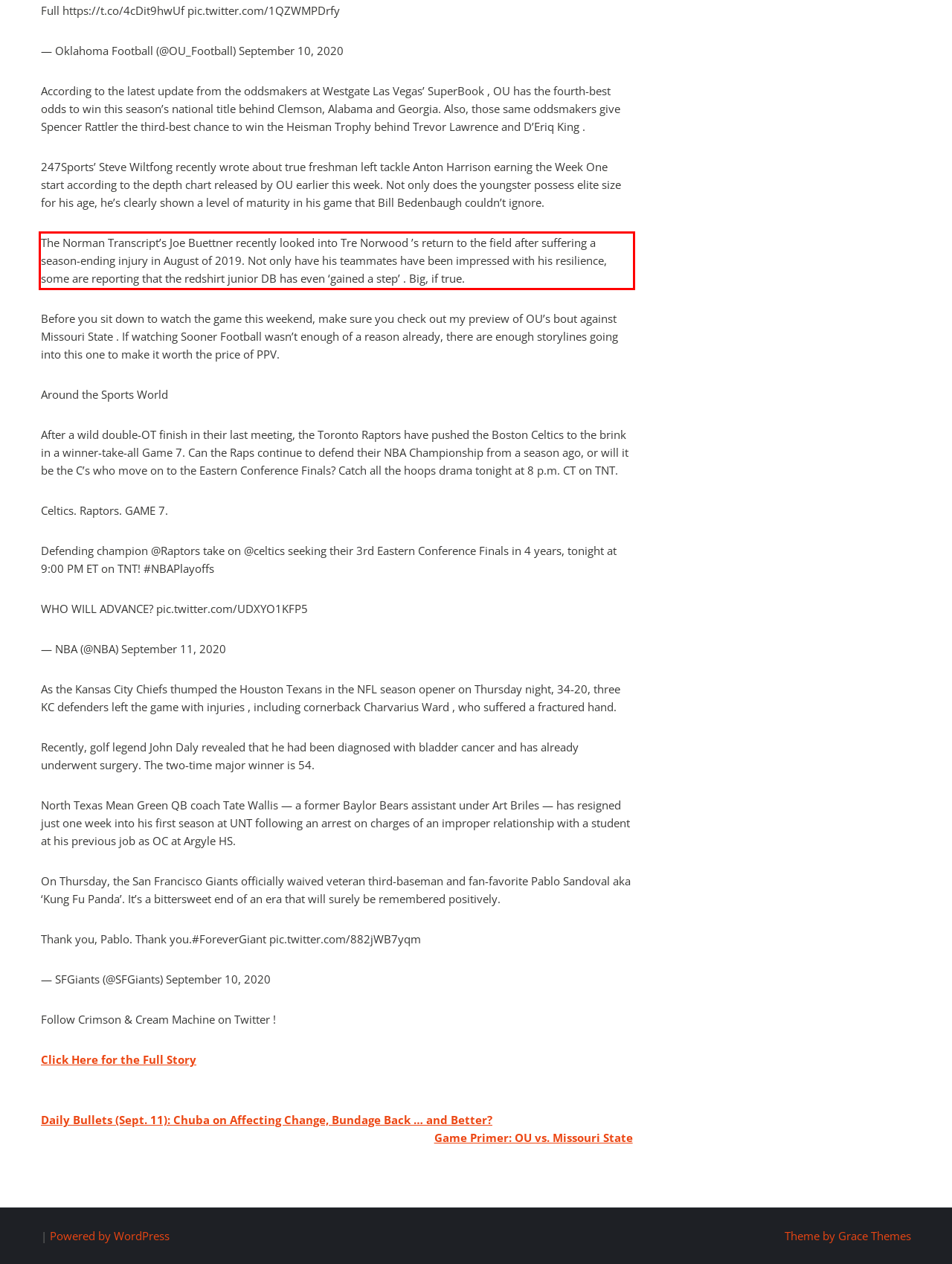Please examine the webpage screenshot containing a red bounding box and use OCR to recognize and output the text inside the red bounding box.

The Norman Transcript’s Joe Buettner recently looked into Tre Norwood ’s return to the field after suffering a season-ending injury in August of 2019. Not only have his teammates have been impressed with his resilience, some are reporting that the redshirt junior DB has even ‘gained a step’ . Big, if true.